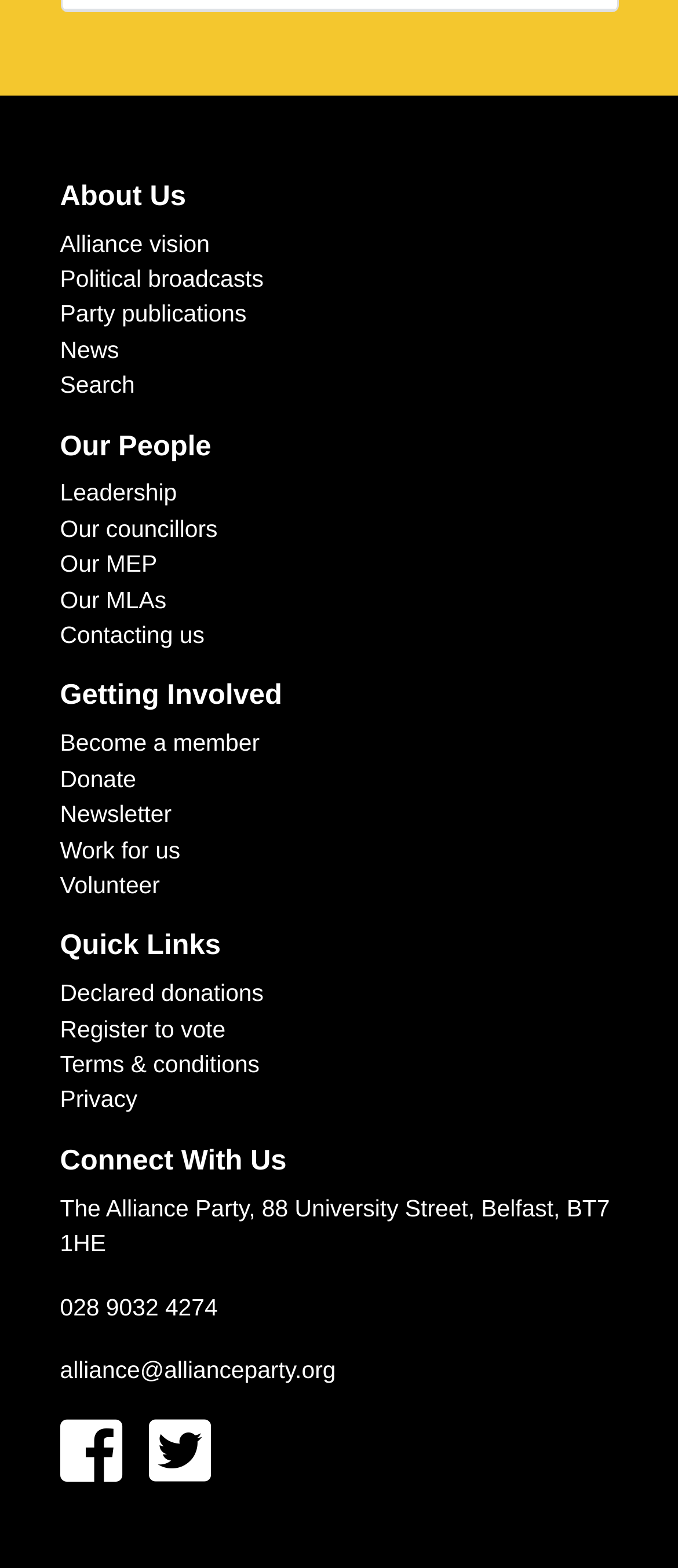Answer the question below in one word or phrase:
What is the purpose of the 'Getting Involved' section?

To participate in the party